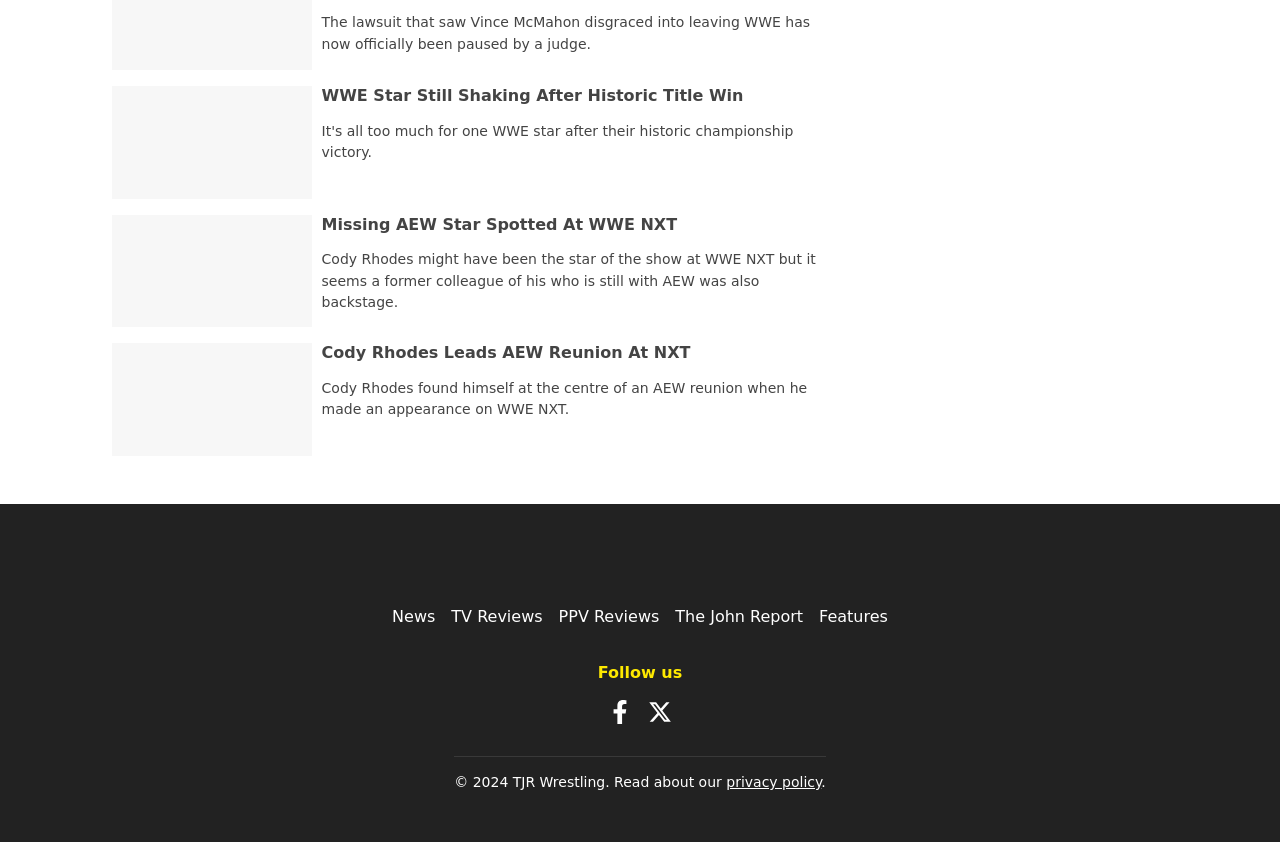Can you specify the bounding box coordinates of the area that needs to be clicked to fulfill the following instruction: "Check out The John Report"?

[0.528, 0.721, 0.627, 0.743]